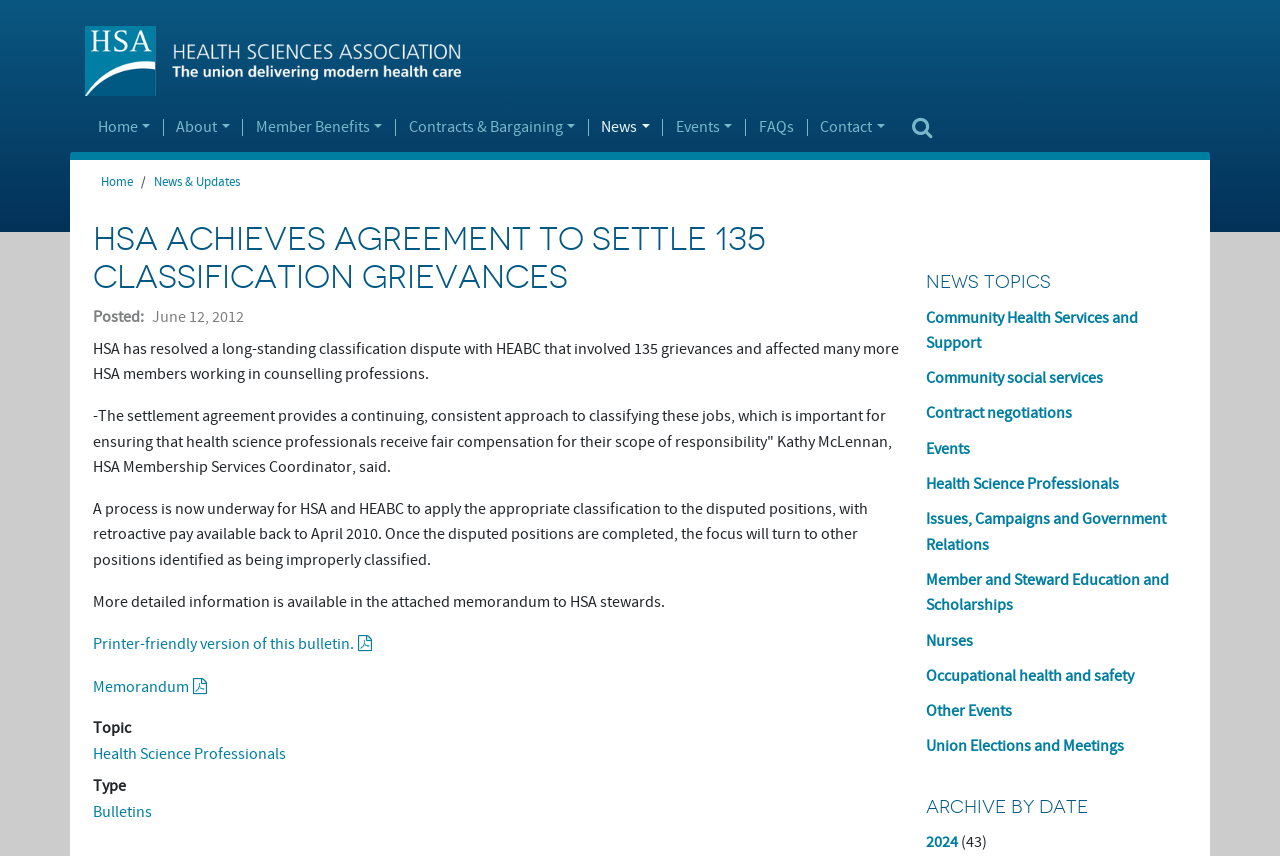Identify the webpage's primary heading and generate its text.

HSA ACHIEVES AGREEMENT TO SETTLE 135 CLASSIFICATION GRIEVANCES